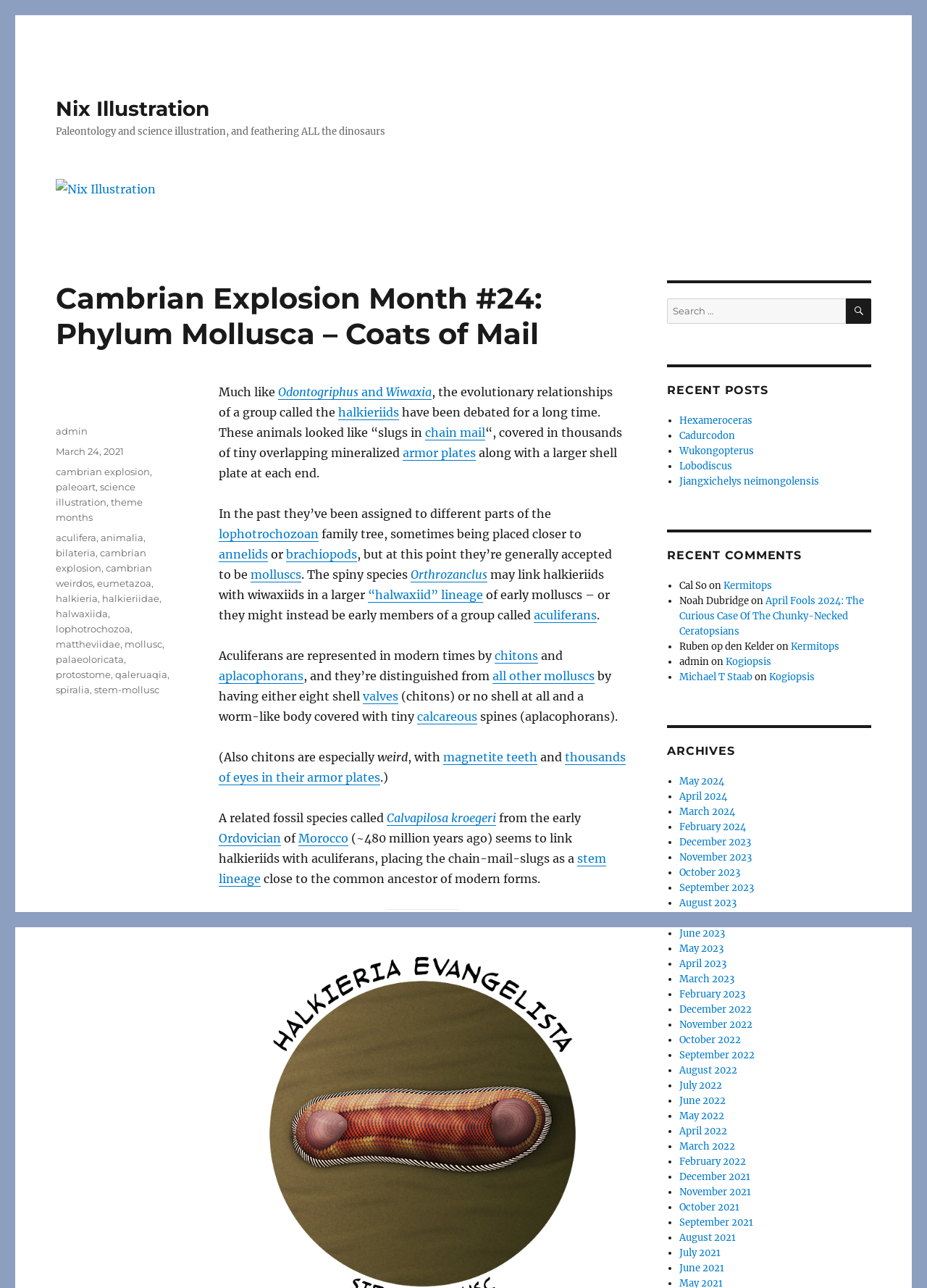What is the type of illustration mentioned in the article?
Deliver a detailed and extensive answer to the question.

The type of illustration mentioned in the article can be found in the header section of the webpage, where it is stated 'Paleontology and science illustration, and feathering ALL the dinosaurs'.